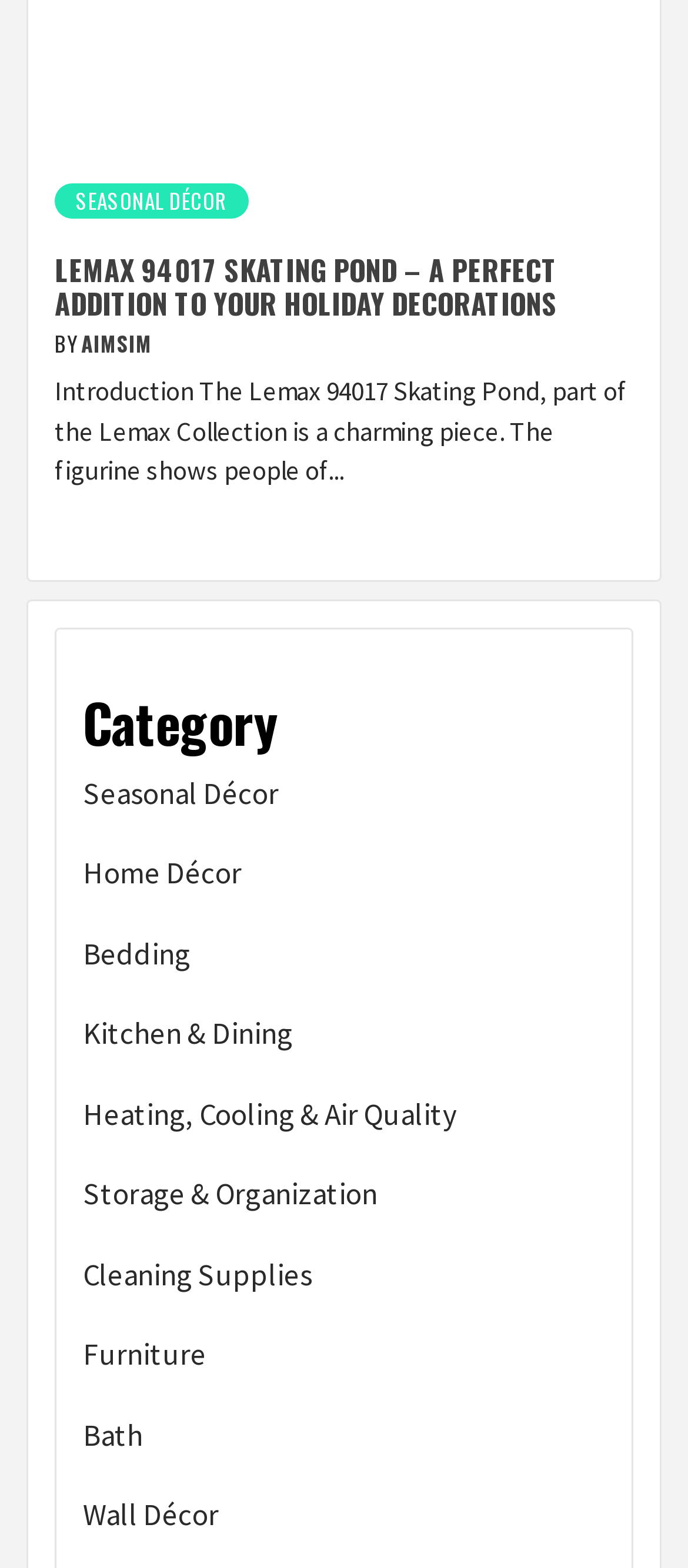Who is the author of the product?
Please ensure your answer is as detailed and informative as possible.

The author of the product is mentioned as 'BY AIMSIM' in the static text element.